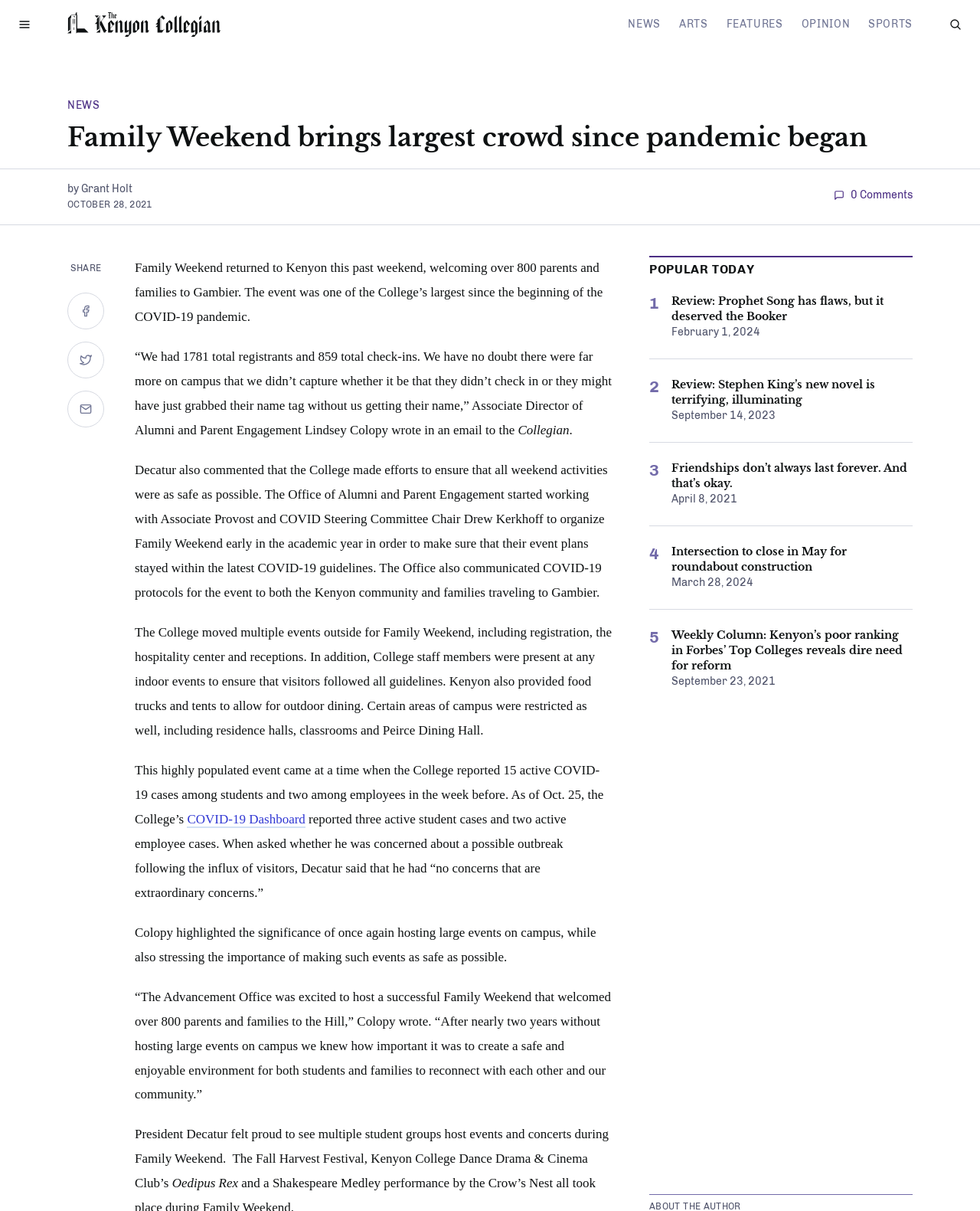Using the information in the image, could you please answer the following question in detail:
What is the name of the person quoted in the article?

I found the answer by reading the article content, specifically the sentence '“We had 1781 total registrants and 859 total check-ins. We have no doubt there were far more on campus that we didn’t capture whether it be that they didn’t check in or they might have just grabbed their name tag without us getting their name,” Associate Director of Alumni and Parent Engagement Lindsey Colopy wrote in an email to the...' which mentions the name of the person quoted as Lindsey Colopy.